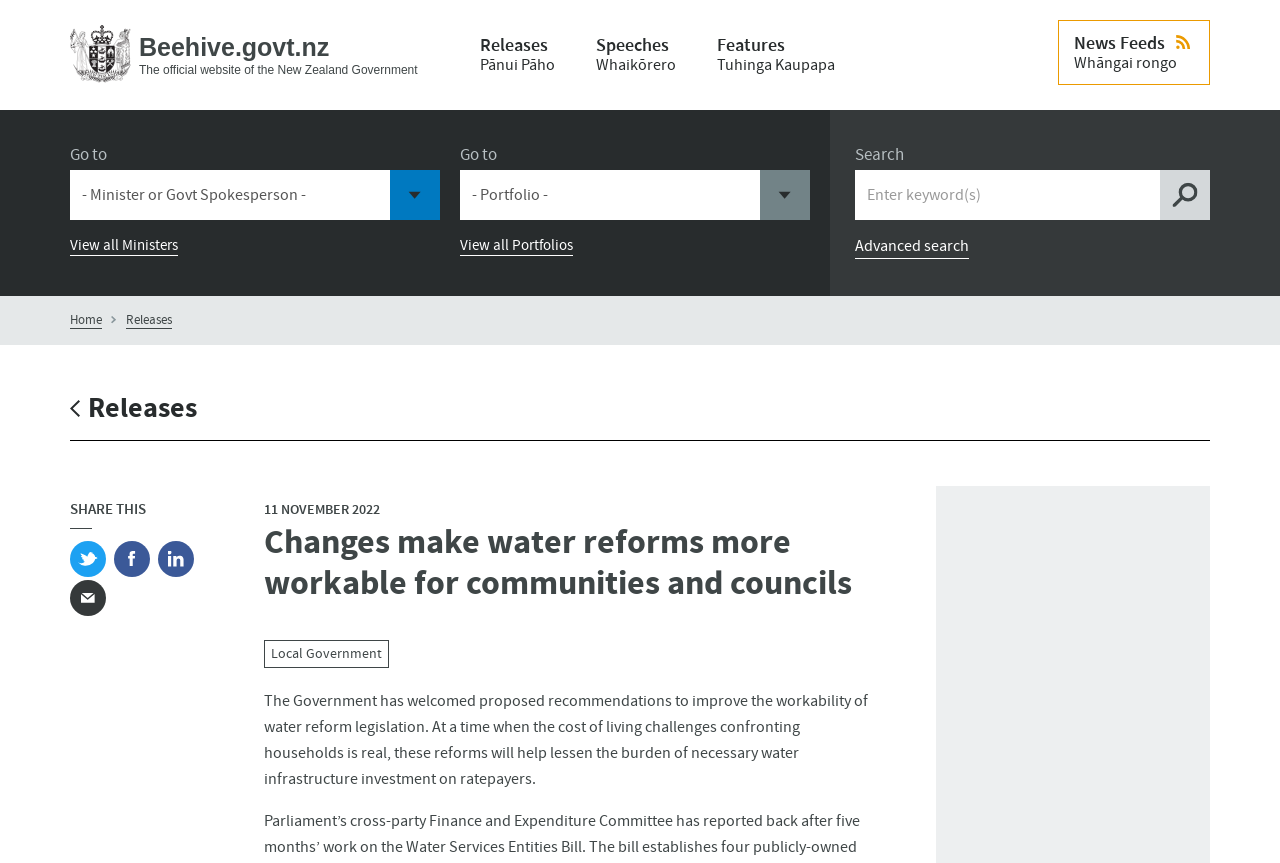By analyzing the image, answer the following question with a detailed response: What is the purpose of the reforms mentioned in the article?

I found the answer by reading the article's content, specifically the sentence 'these reforms will help lessen the burden of necessary water infrastructure investment on ratepayers.' which explains the purpose of the reforms.